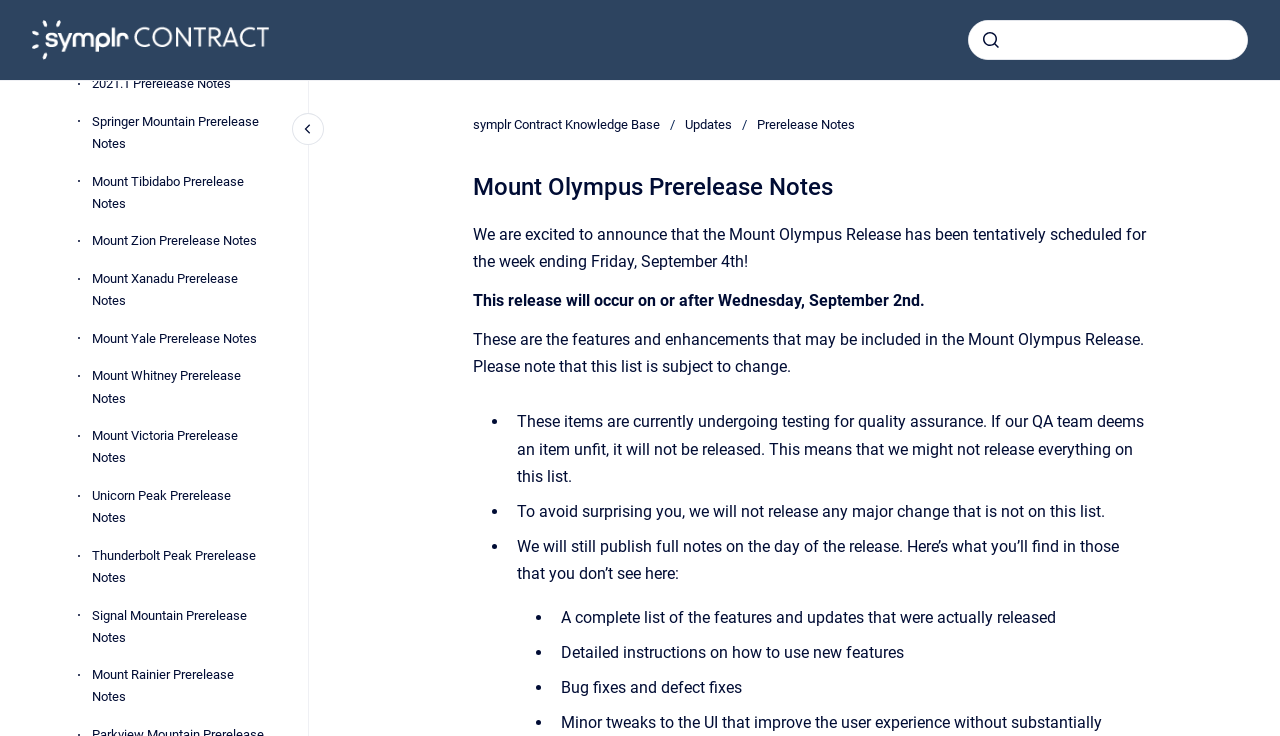From the details in the image, provide a thorough response to the question: What type of information will be included in the full release notes?

The webpage mentions that the full release notes will include a complete list of features and updates that were actually released, detailed instructions on how to use new features, and bug fixes and defect fixes, indicating that the notes will provide a comprehensive overview of the release.